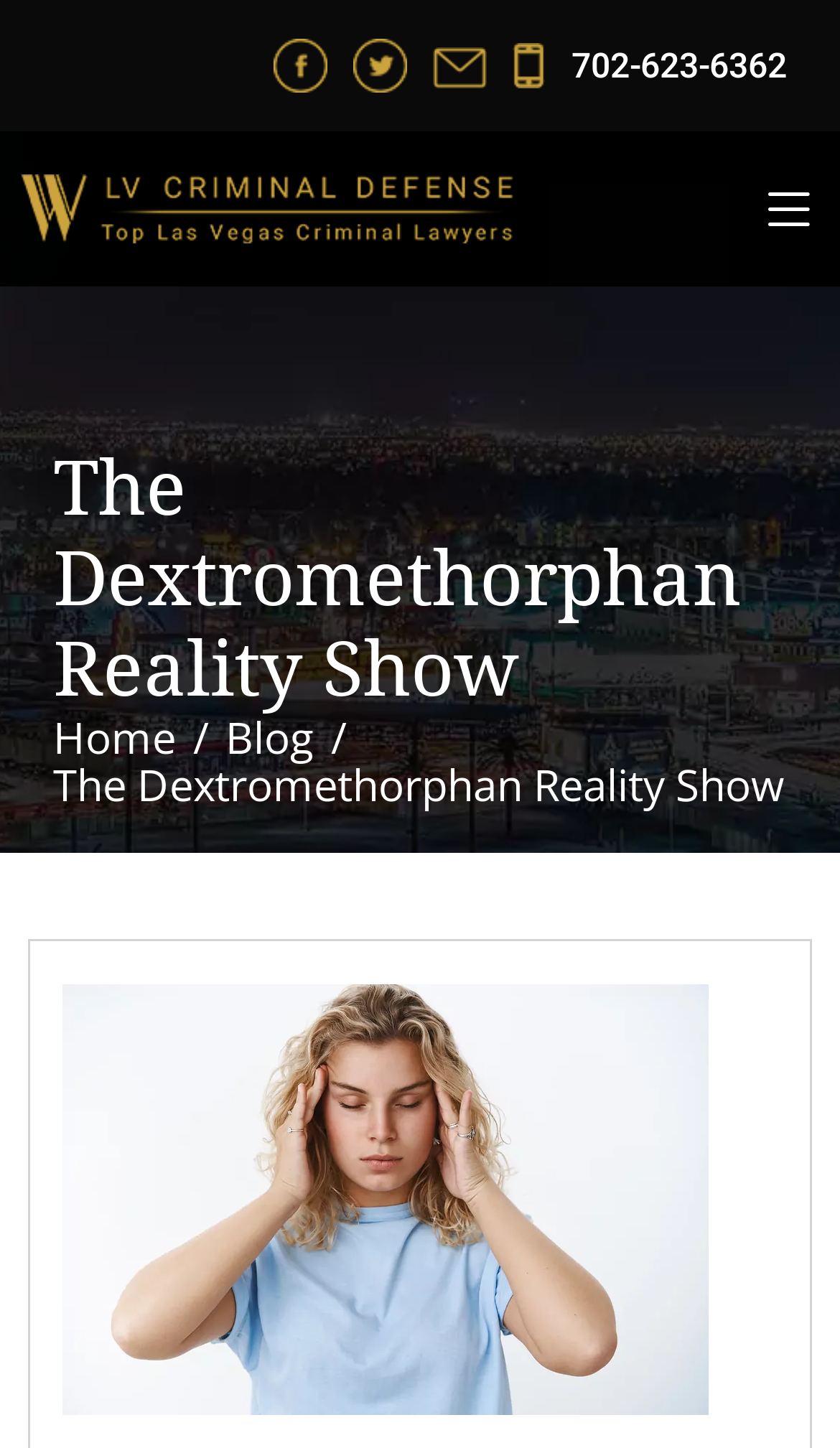Provide a brief response to the question using a single word or phrase: 
What is the main topic of the webpage?

Dextromethorphan